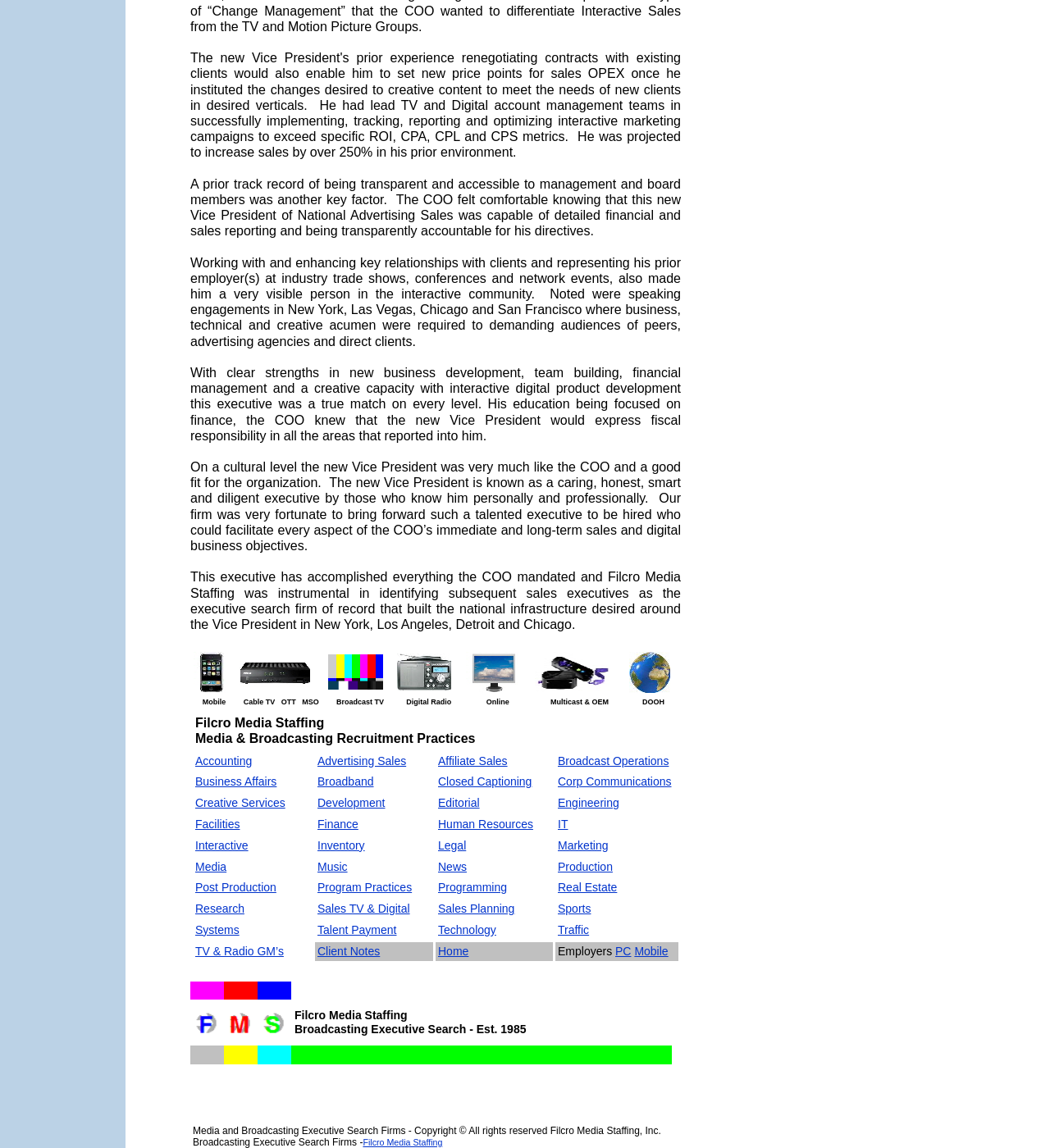What is the name of the executive search firm mentioned?
Refer to the image and provide a detailed answer to the question.

The text mentions that Filcro Media Staffing was instrumental in identifying subsequent sales executives as the executive search firm of record that built the national infrastructure desired around the Vice President in New York, Los Angeles, Detroit, and Chicago.